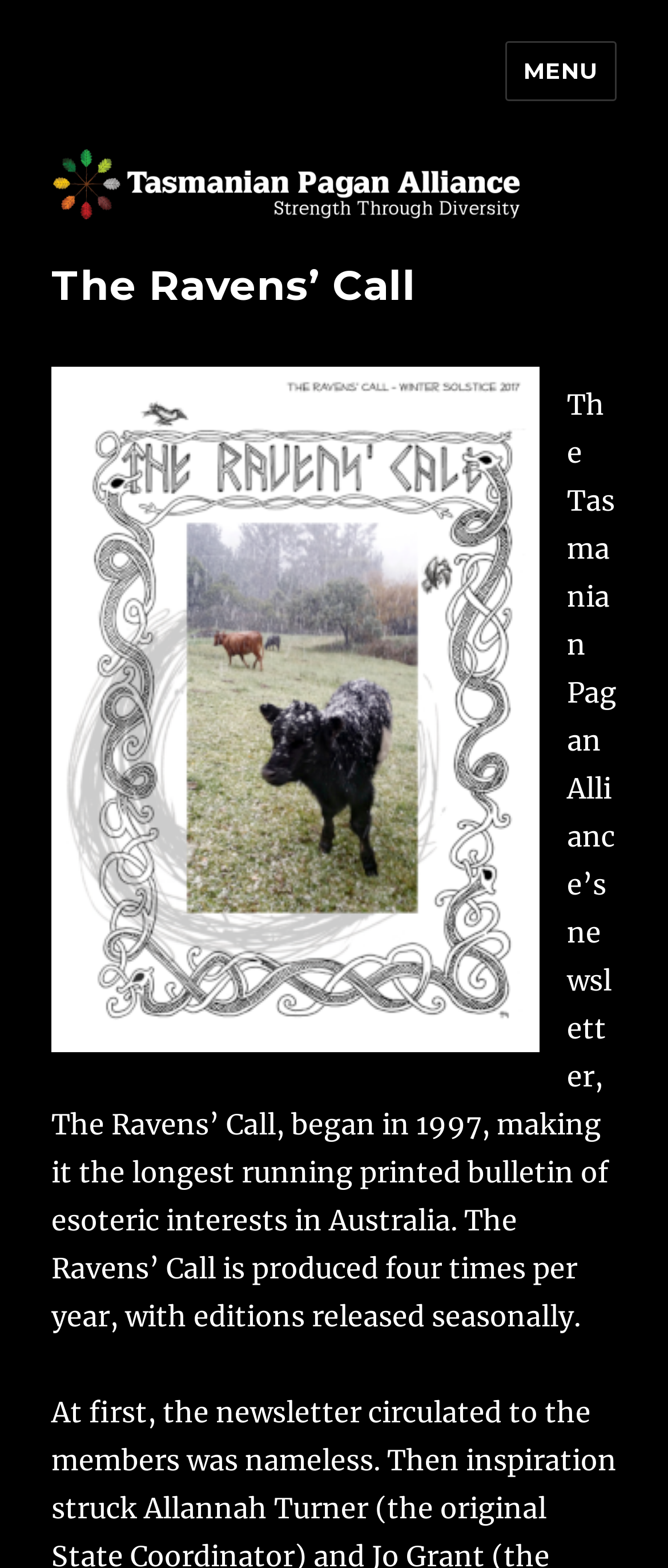Identify the bounding box of the HTML element described as: "Menu".

[0.755, 0.026, 0.923, 0.064]